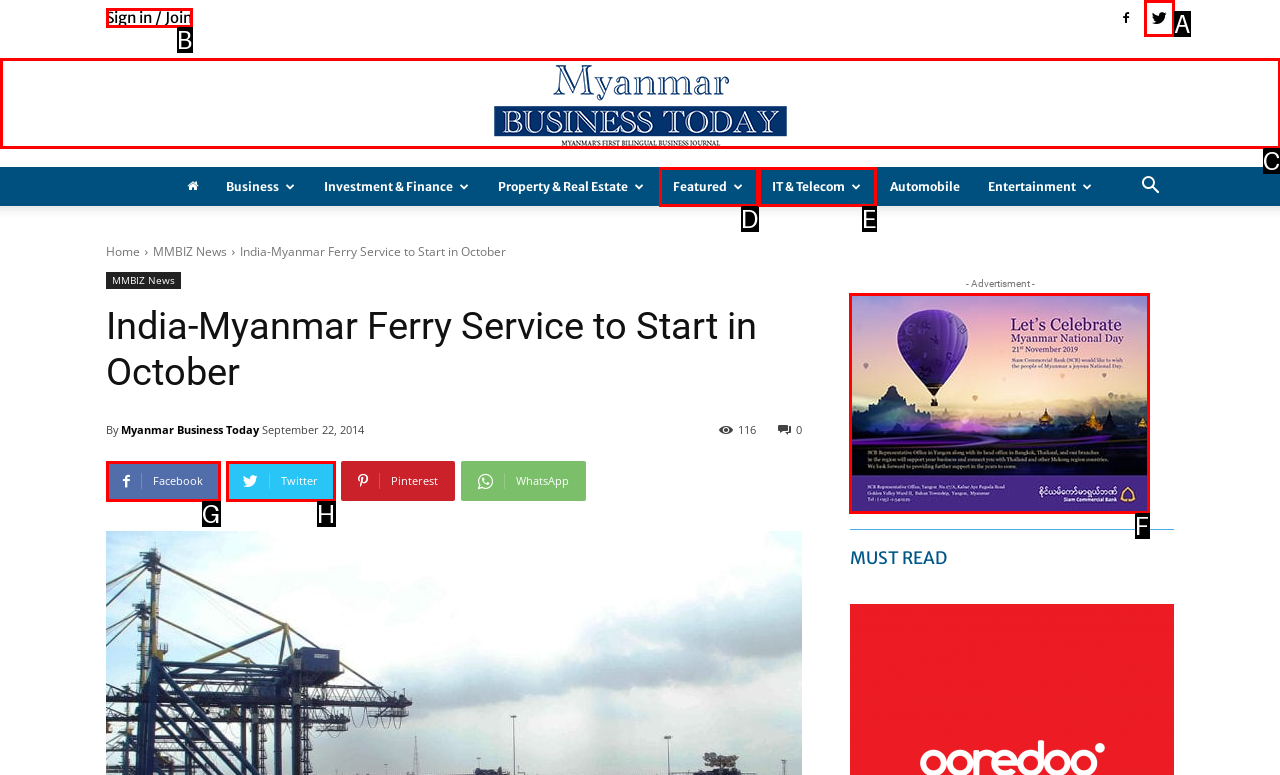Figure out which option to click to perform the following task: View the advertisement
Provide the letter of the correct option in your response.

F